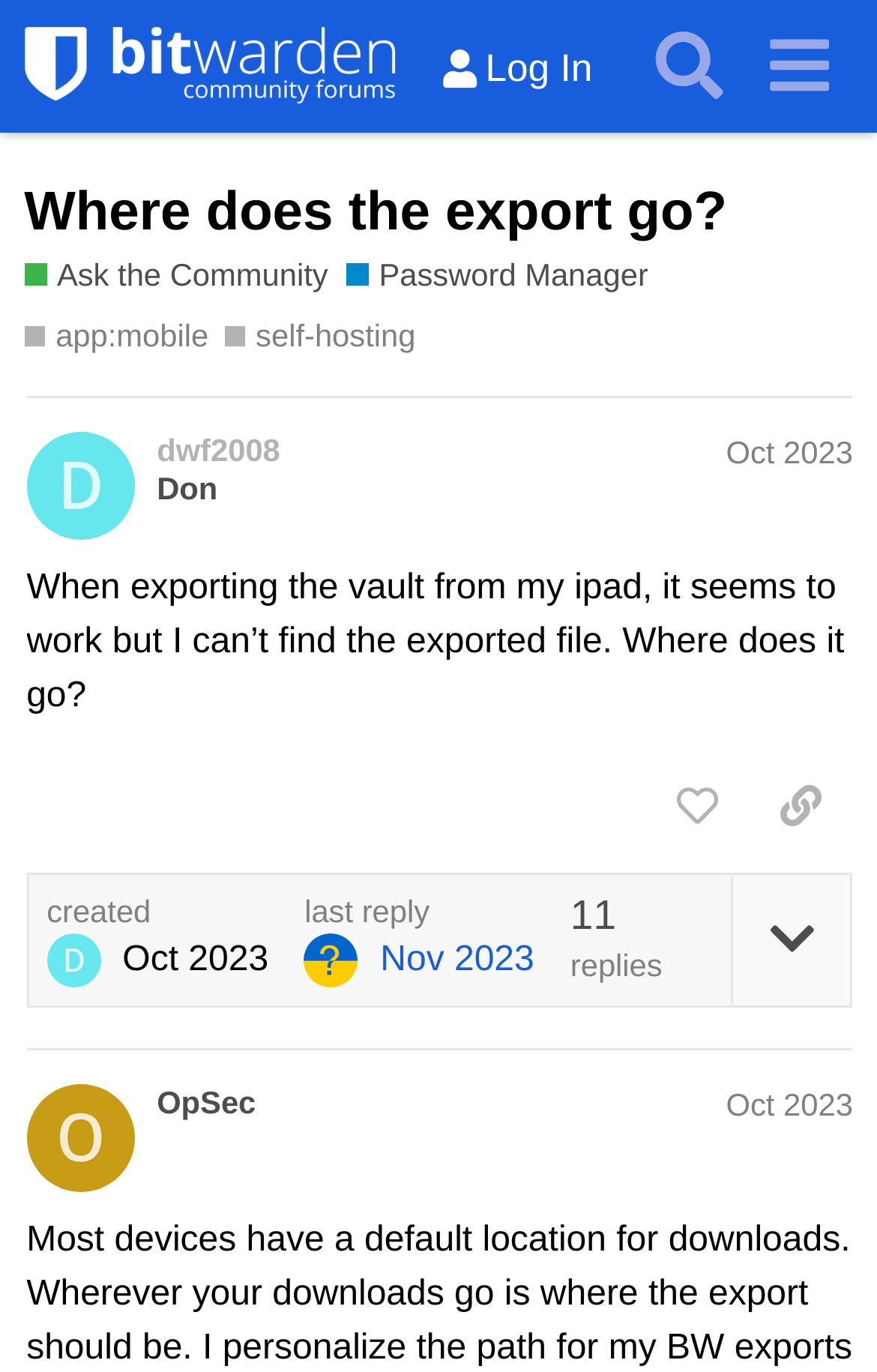Please find the bounding box coordinates (top-left x, top-left y, bottom-right x, bottom-right y) in the screenshot for the UI element described as follows: Where does the export go?

[0.027, 0.132, 0.829, 0.176]